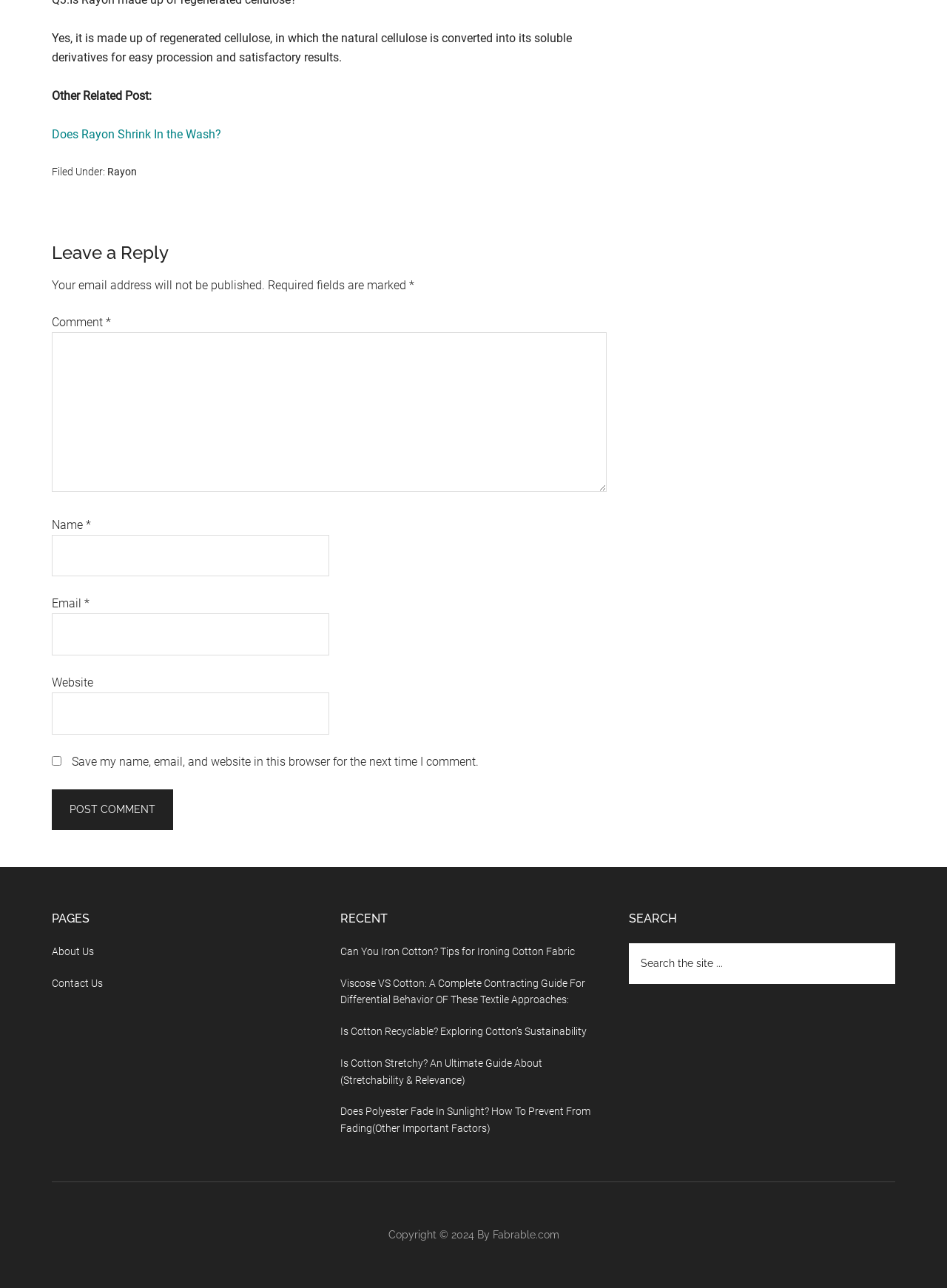Locate the bounding box coordinates of the element to click to perform the following action: 'Leave a comment'. The coordinates should be given as four float values between 0 and 1, in the form of [left, top, right, bottom].

[0.055, 0.216, 0.28, 0.227]